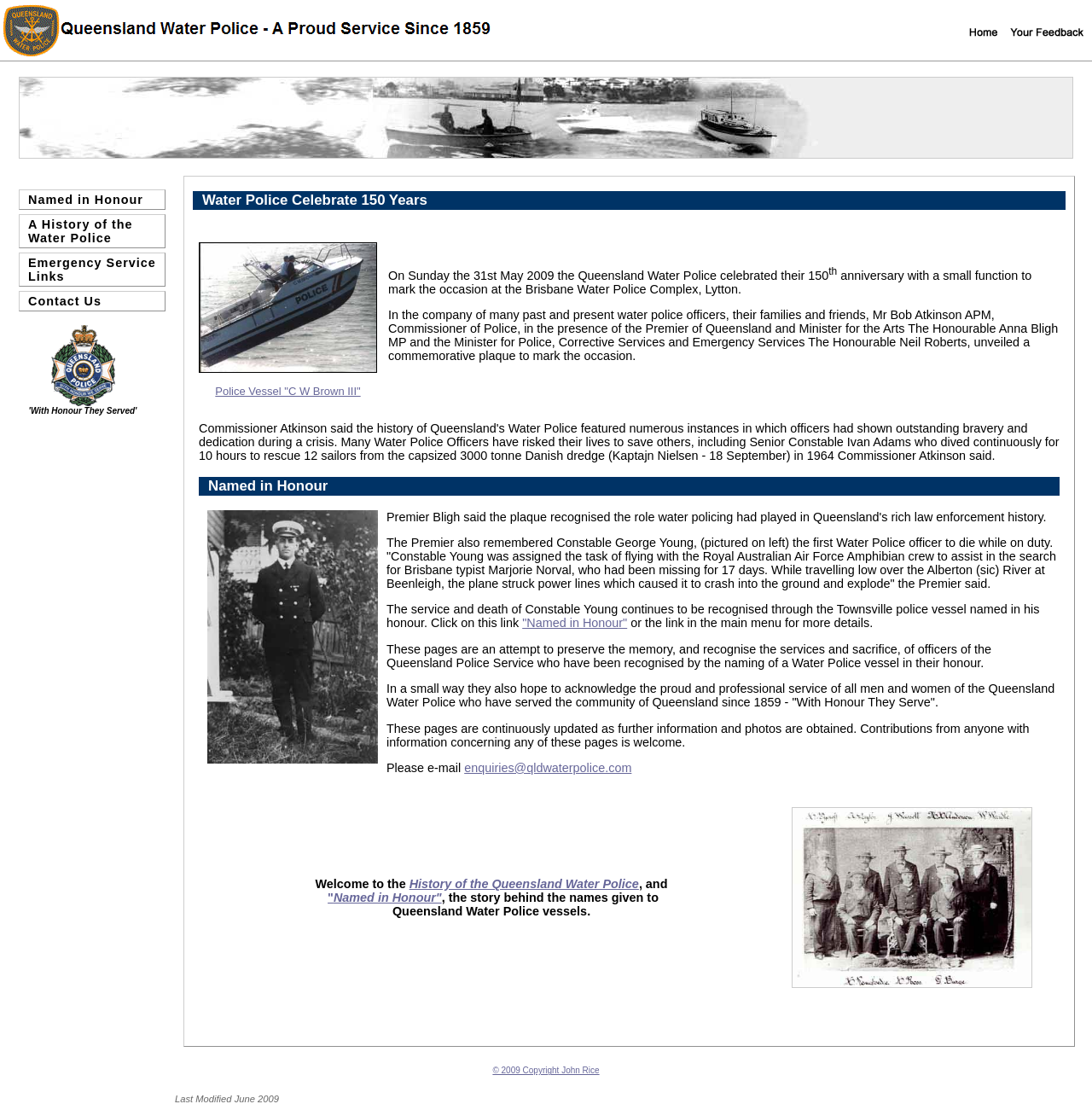Bounding box coordinates must be specified in the format (top-left x, top-left y, bottom-right x, bottom-right y). All values should be floating point numbers between 0 and 1. What are the bounding box coordinates of the UI element described as: Embracing Transformation

None